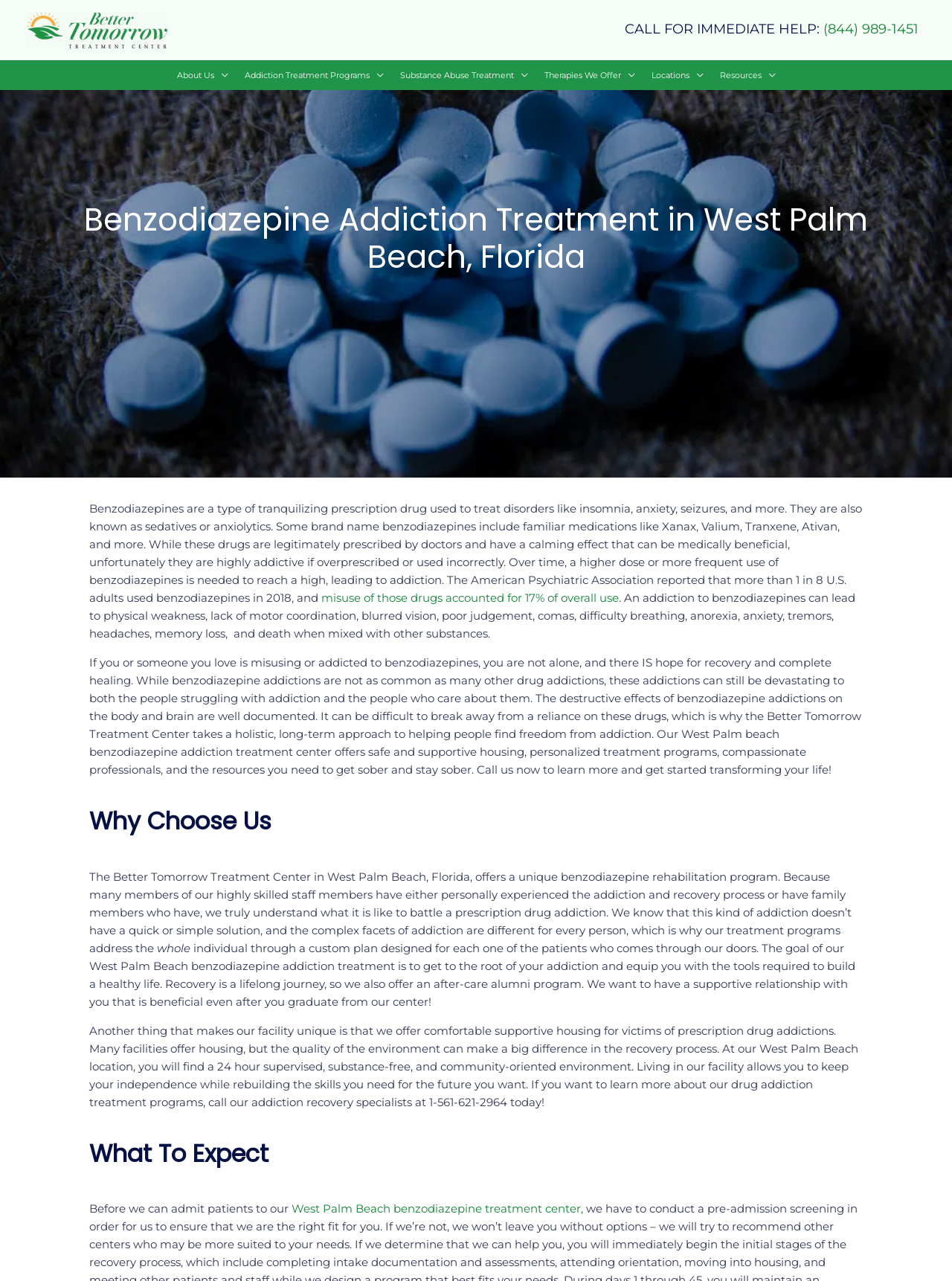Answer the following query with a single word or phrase:
What is offered by the treatment center besides personalized treatment programs?

Safe and supportive housing, compassionate professionals, and resources